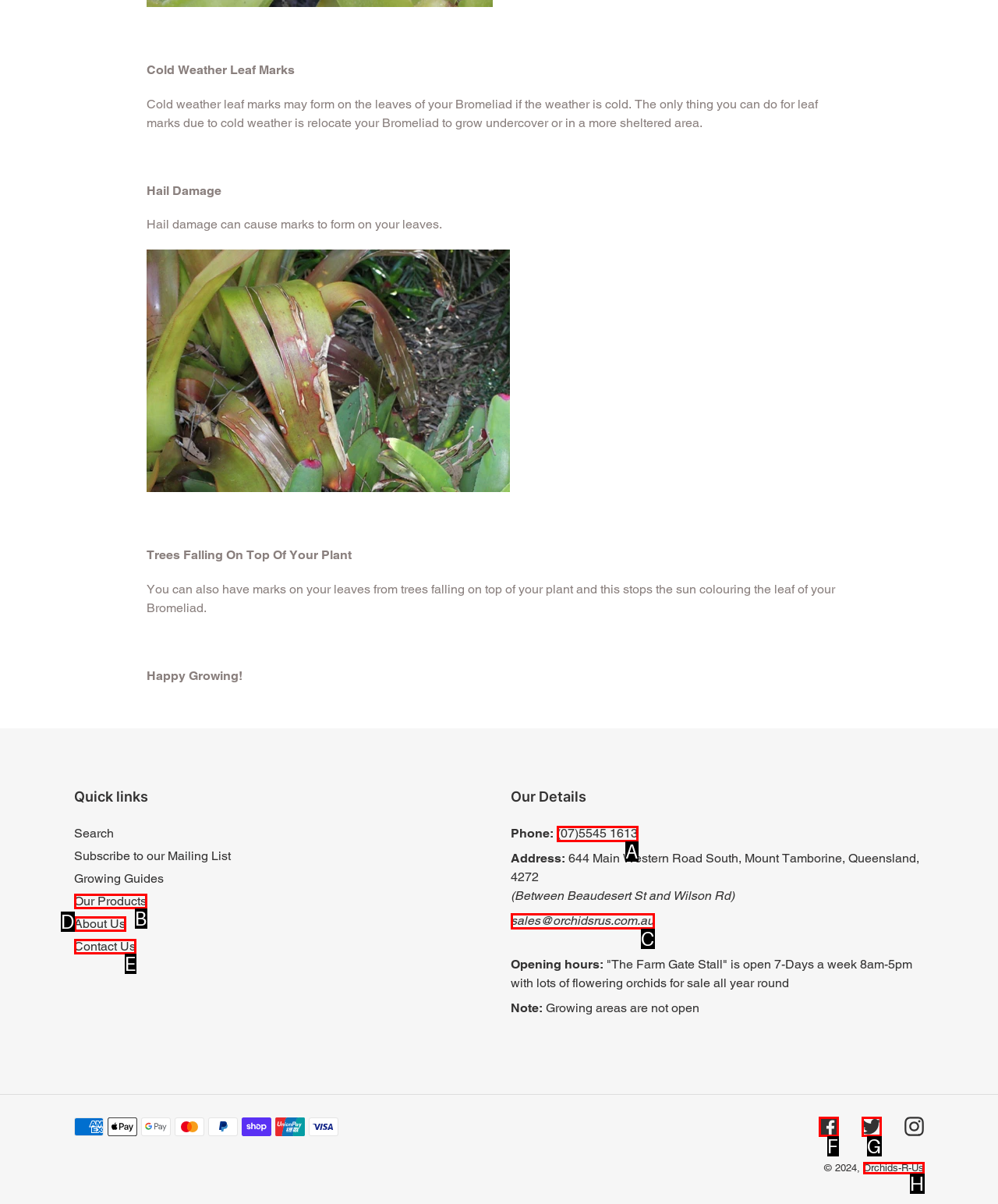Determine which option aligns with the description: Facebook. Provide the letter of the chosen option directly.

F